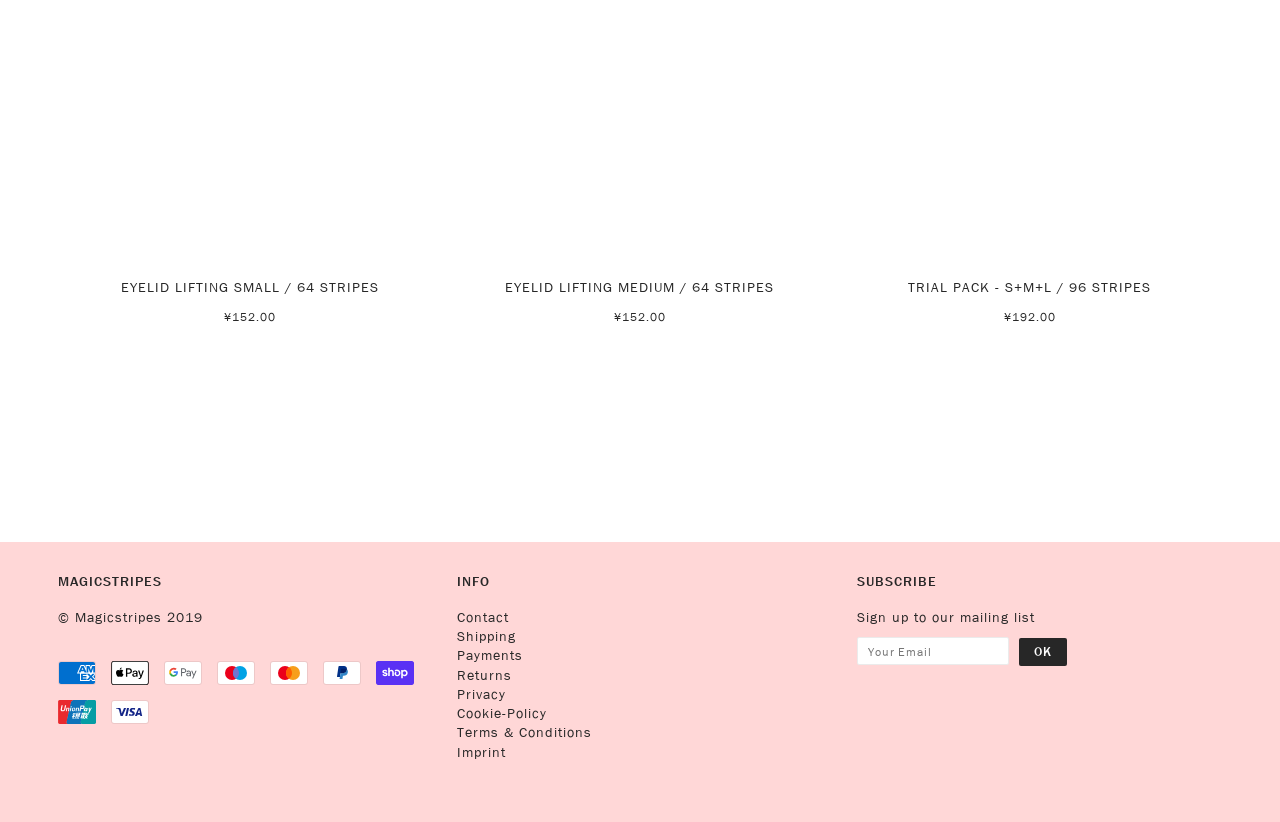What is the price of EYELID LIFTING SMALL?
Please answer the question with a single word or phrase, referencing the image.

¥152.00